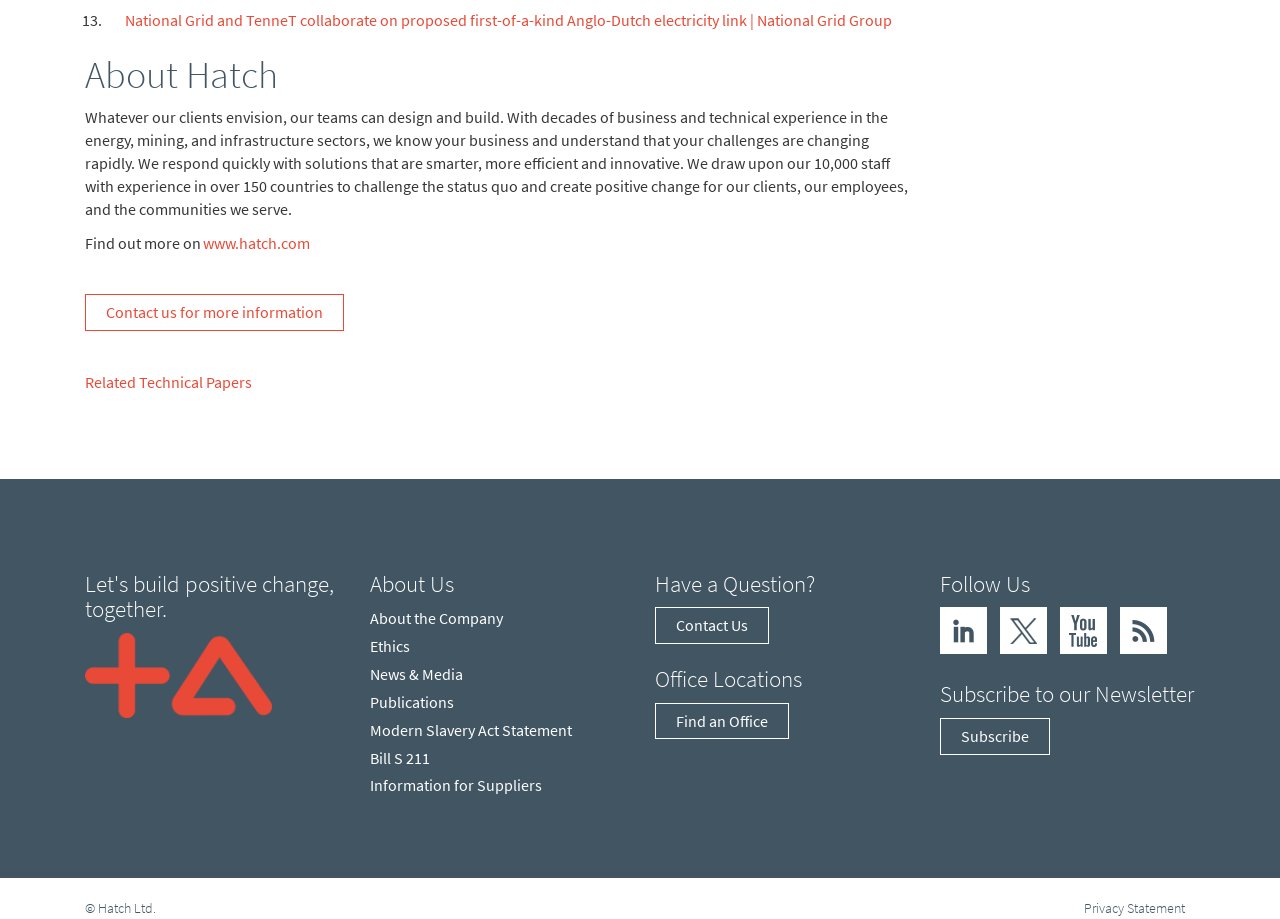What is the copyright information?
Please answer the question with as much detail and depth as you can.

The copyright information is 'Hatch Ltd.', which can be found at the very bottom of the page, indicating that the website's content is owned by Hatch Ltd.